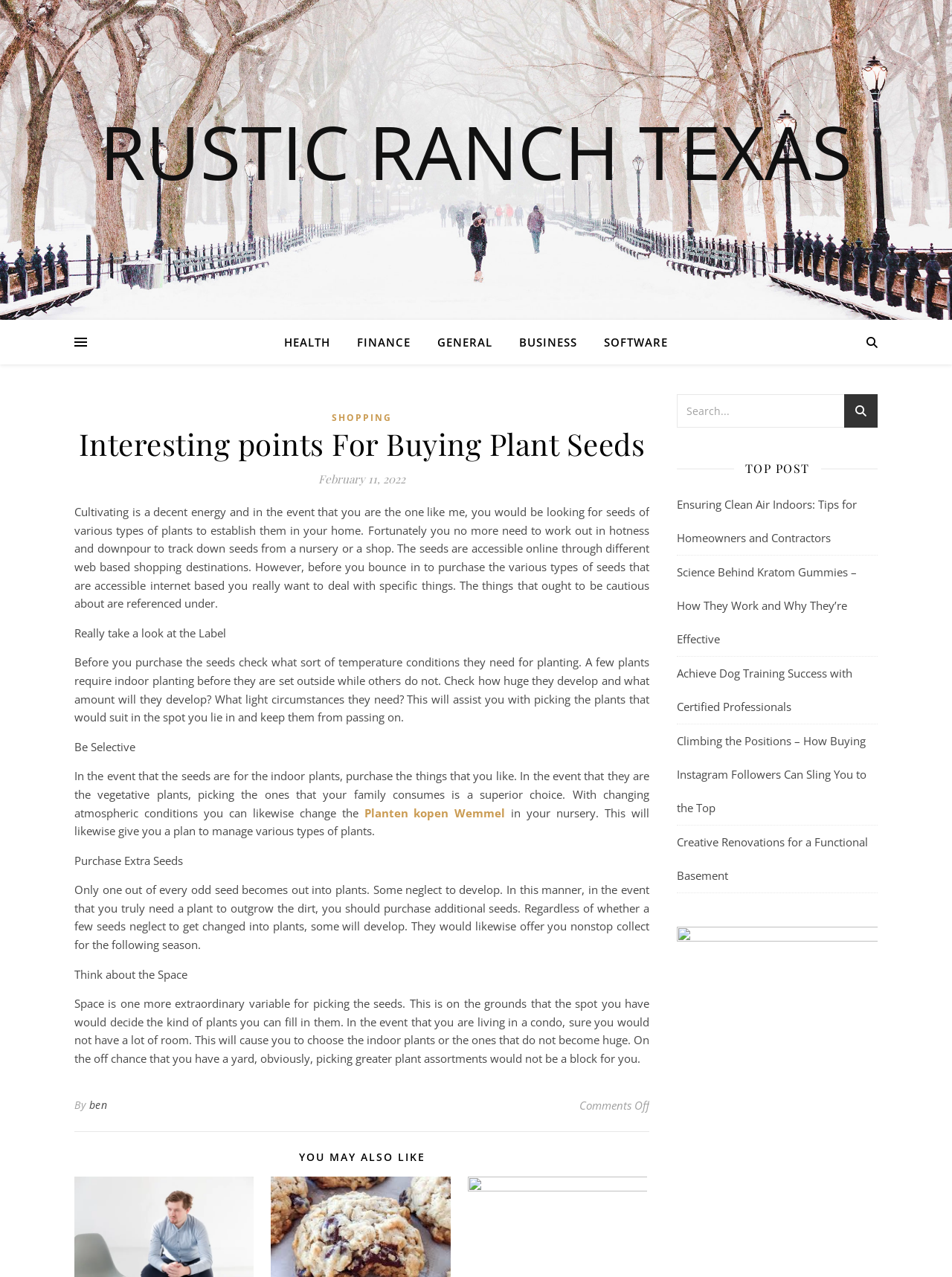What is the benefit of buying extra seeds?
Based on the image, please offer an in-depth response to the question.

The article suggests buying extra seeds because not all seeds may germinate, and having extra seeds will ensure that some will grow into plants, providing a continuous harvest for the next season.